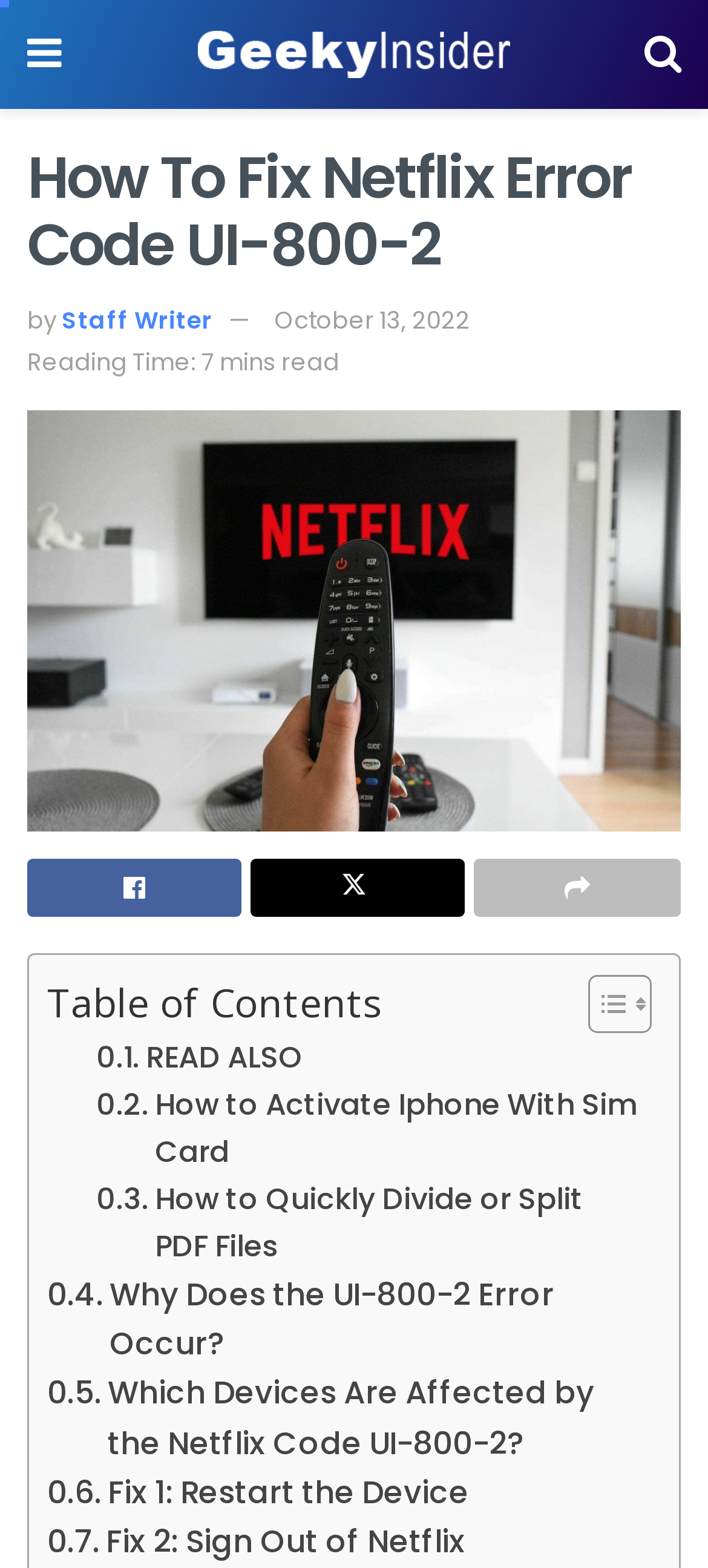What is the error code being discussed on this webpage?
Please answer the question with a detailed response using the information from the screenshot.

The webpage's main heading and several links on the page mention 'Netflix Error Code UI-800-2', indicating that the webpage is focused on discussing and fixing this specific error code.